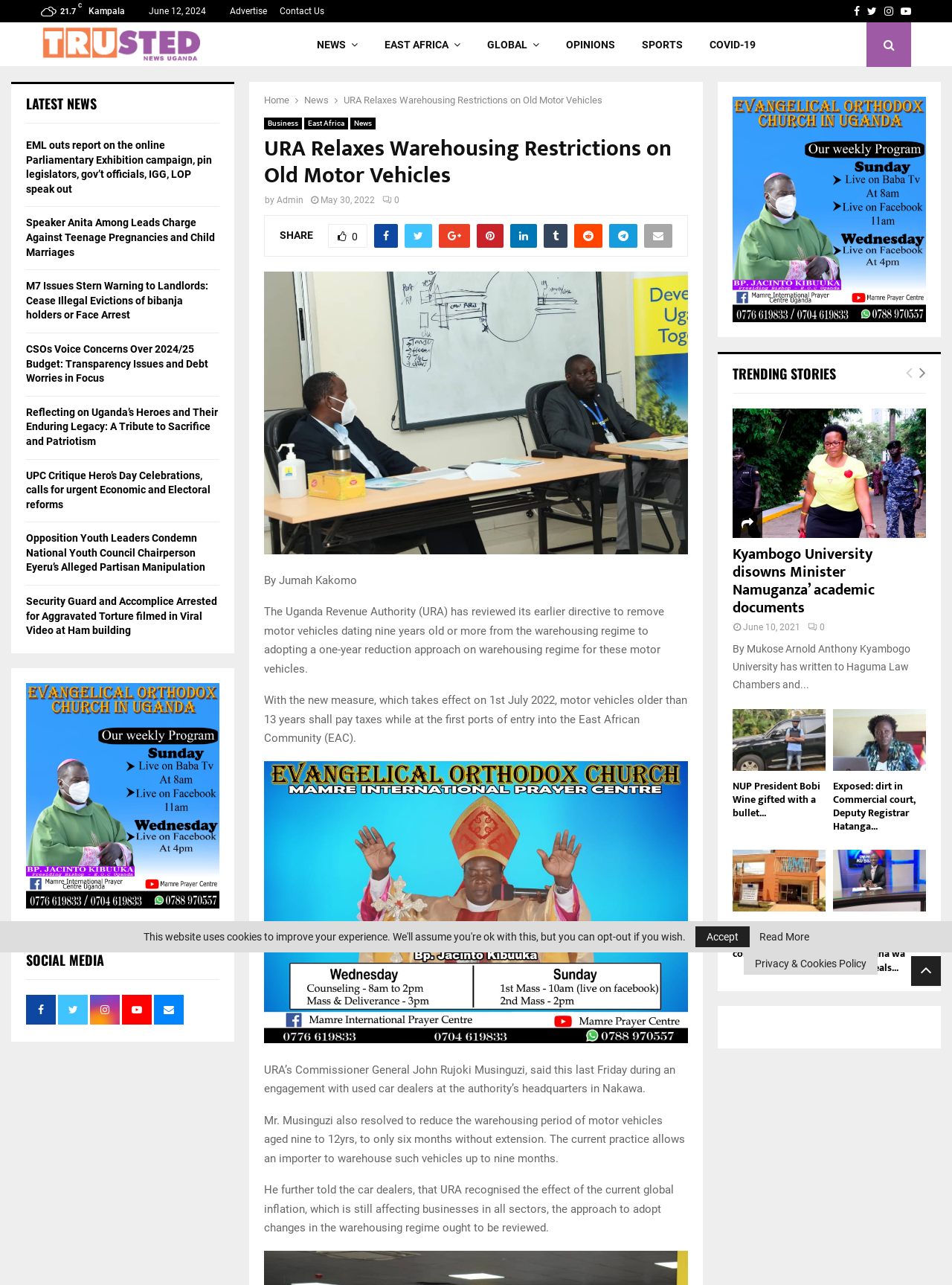Please identify the coordinates of the bounding box for the clickable region that will accomplish this instruction: "Click on the 'COVID-19' link".

[0.731, 0.017, 0.808, 0.052]